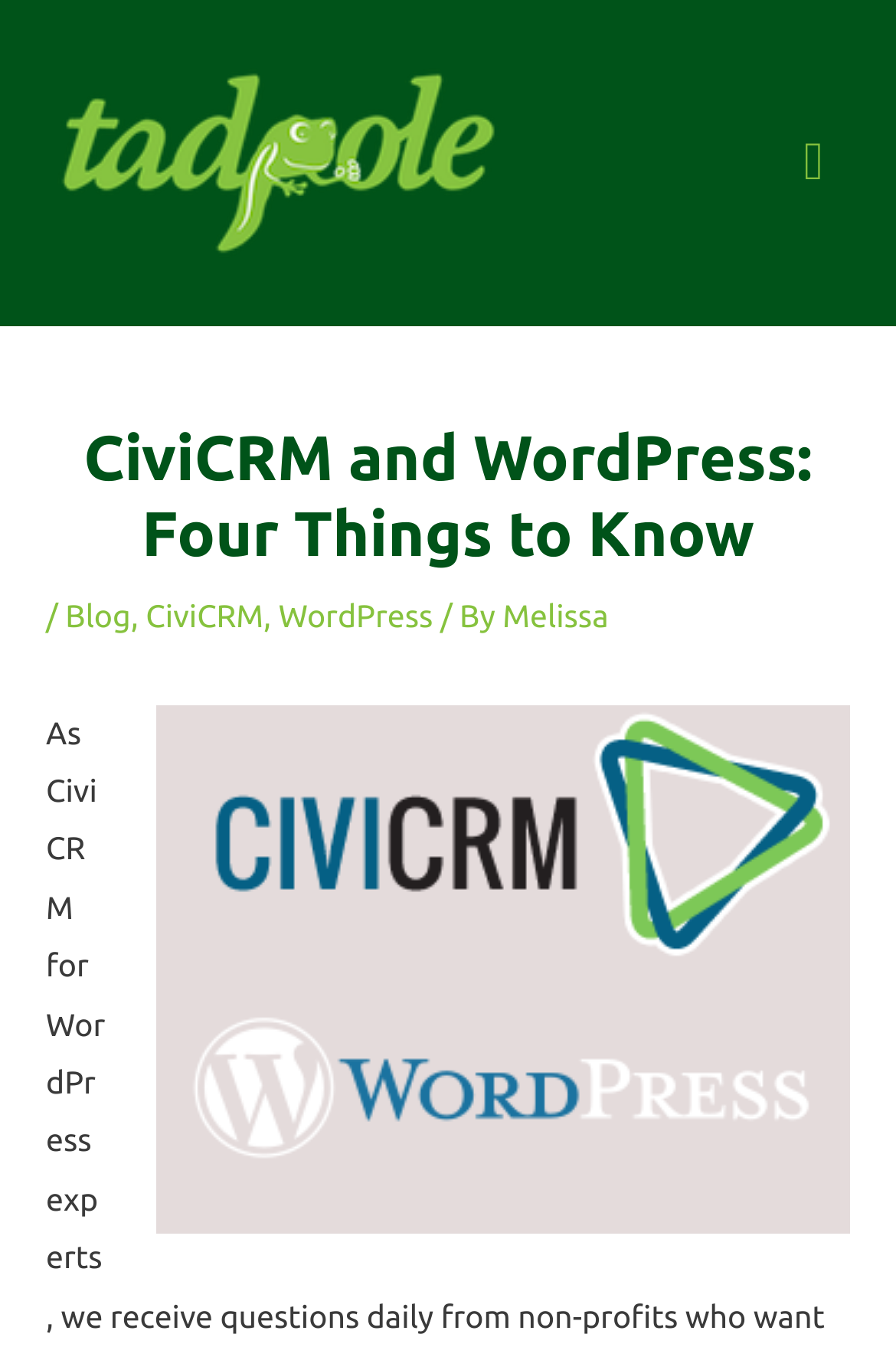Answer briefly with one word or phrase:
What is the name of the author of this article?

Melissa